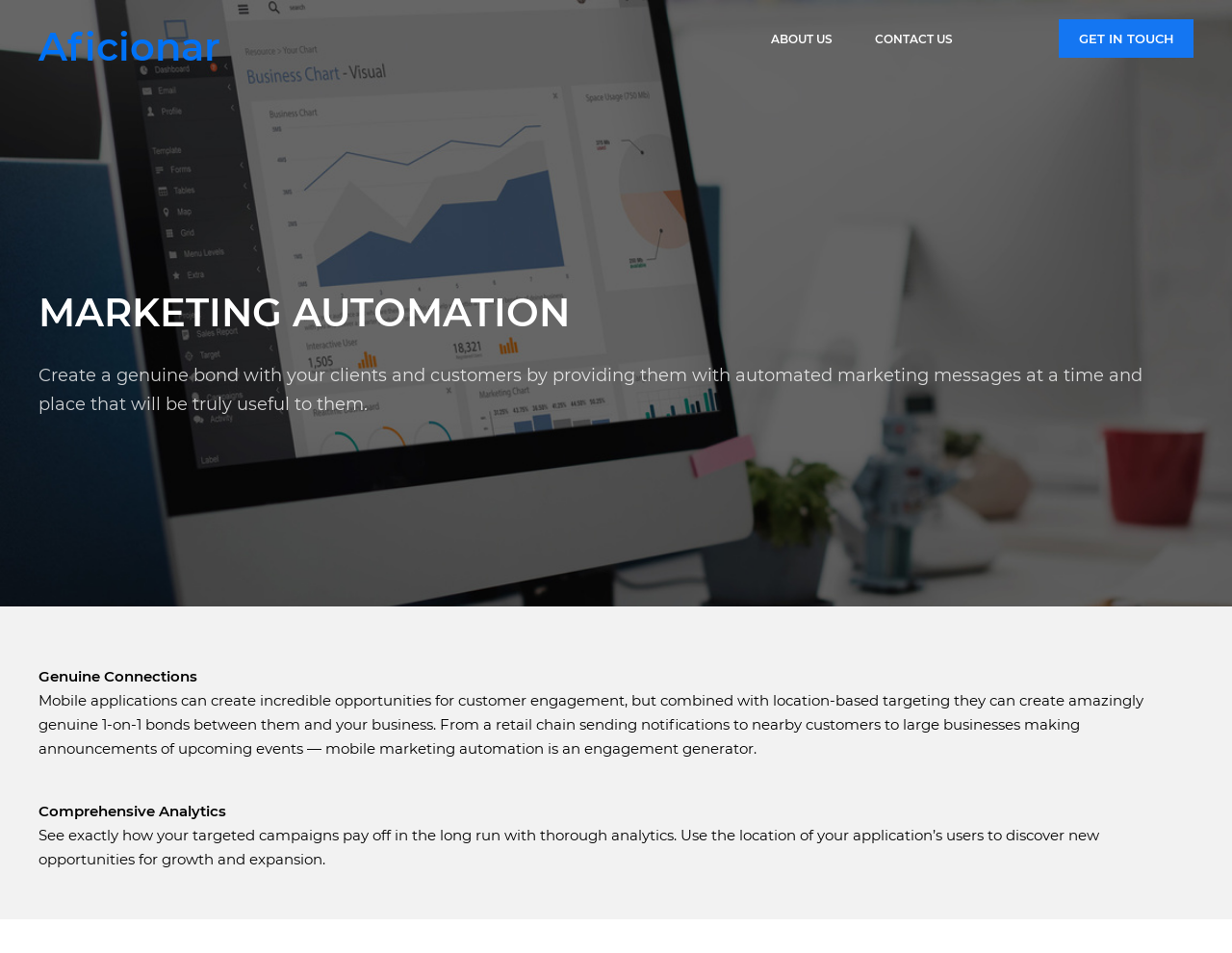Respond with a single word or short phrase to the following question: 
What is the purpose of Aficionar's marketing automation software?

Create genuine bonds with clients